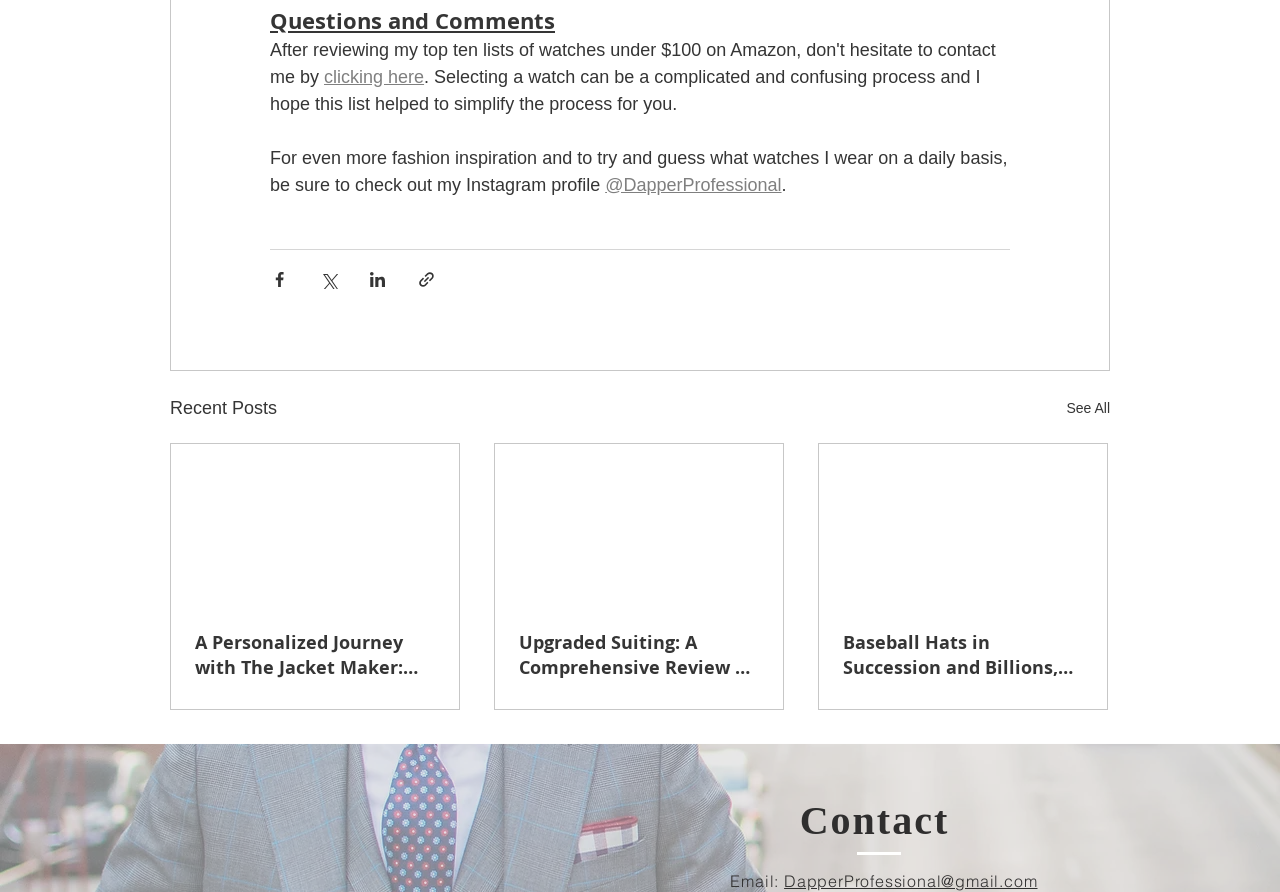How many recent posts are displayed?
Please ensure your answer to the question is detailed and covers all necessary aspects.

In the 'Recent Posts' section, there are three articles displayed, each with a title and a link, which suggests that there are three recent posts.